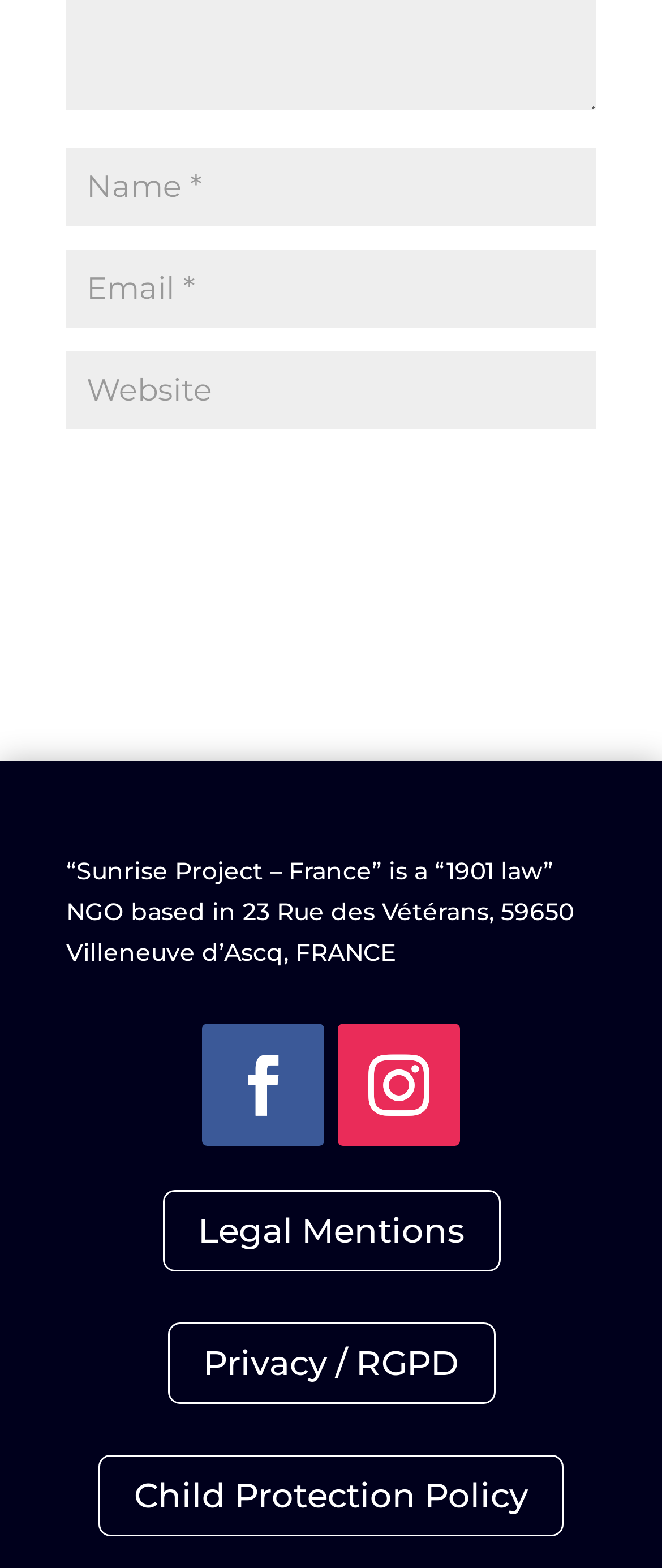Locate the bounding box coordinates of the area to click to fulfill this instruction: "Go to Legal Mentions". The bounding box should be presented as four float numbers between 0 and 1, in the order [left, top, right, bottom].

[0.245, 0.759, 0.755, 0.811]